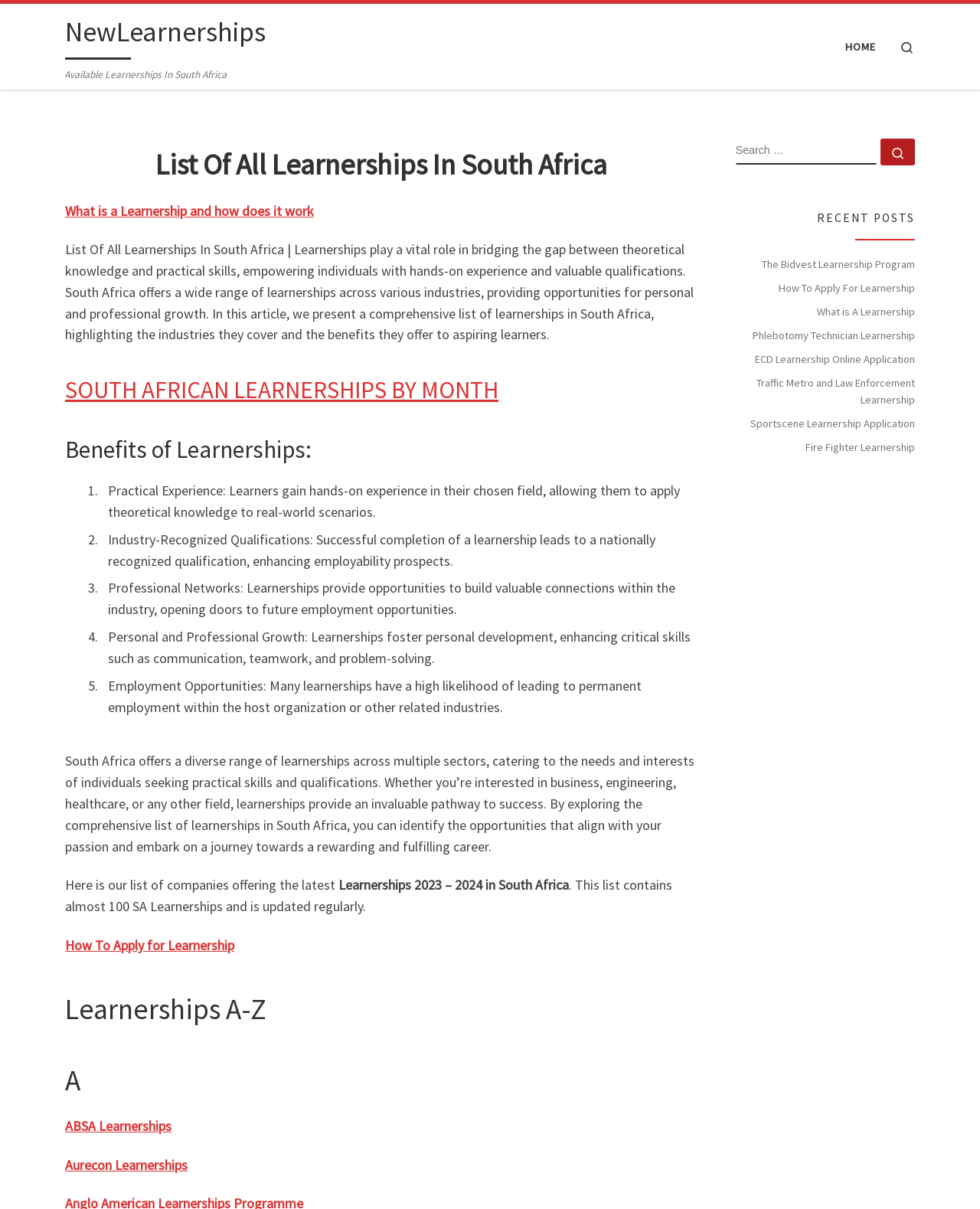Please identify the bounding box coordinates of the element's region that needs to be clicked to fulfill the following instruction: "Search for learnerships". The bounding box coordinates should consist of four float numbers between 0 and 1, i.e., [left, top, right, bottom].

[0.905, 0.019, 0.945, 0.058]